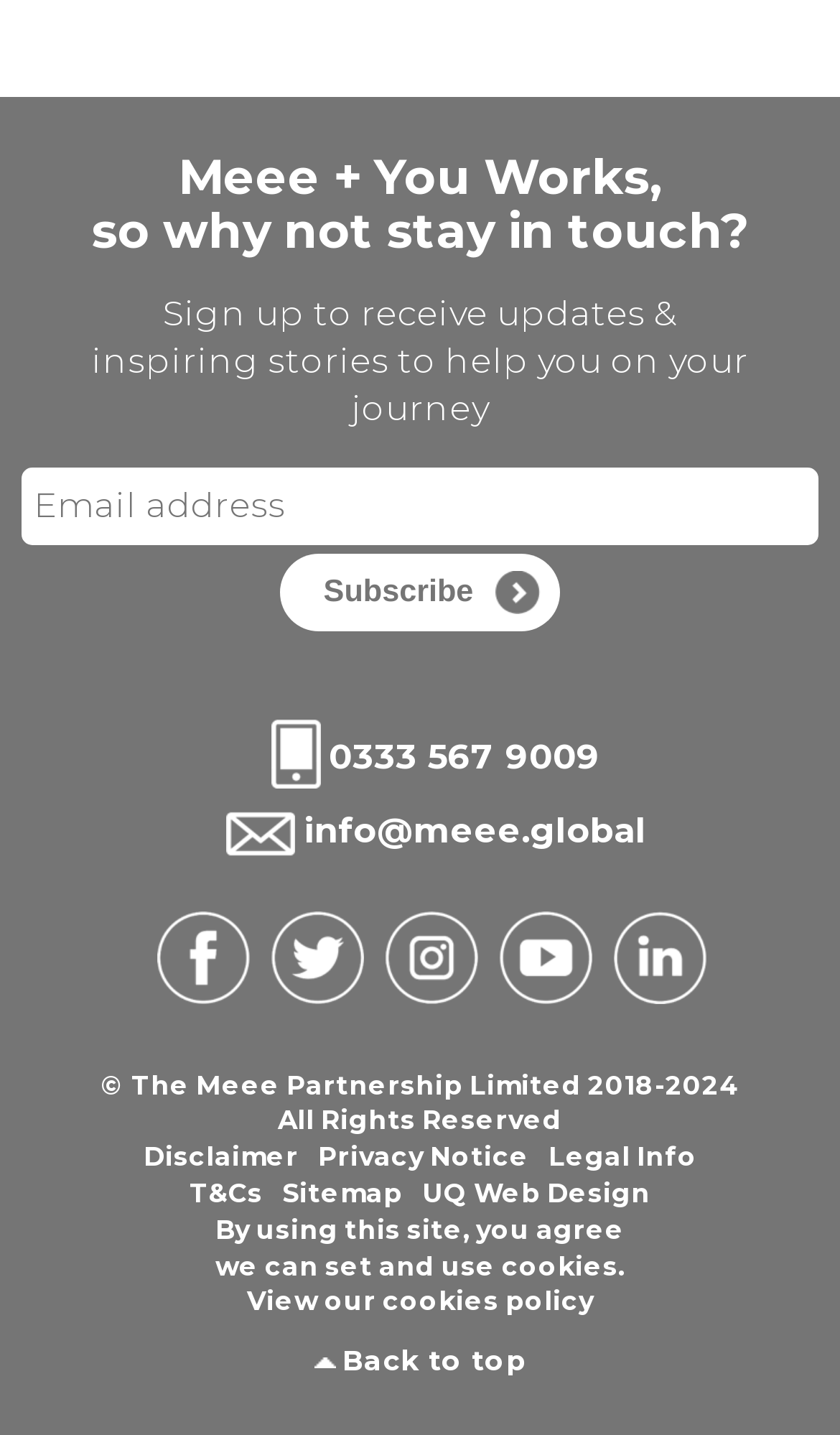Identify the bounding box coordinates of the clickable section necessary to follow the following instruction: "Send an email to Meee". The coordinates should be presented as four float numbers from 0 to 1, i.e., [left, top, right, bottom].

[0.362, 0.565, 0.769, 0.593]